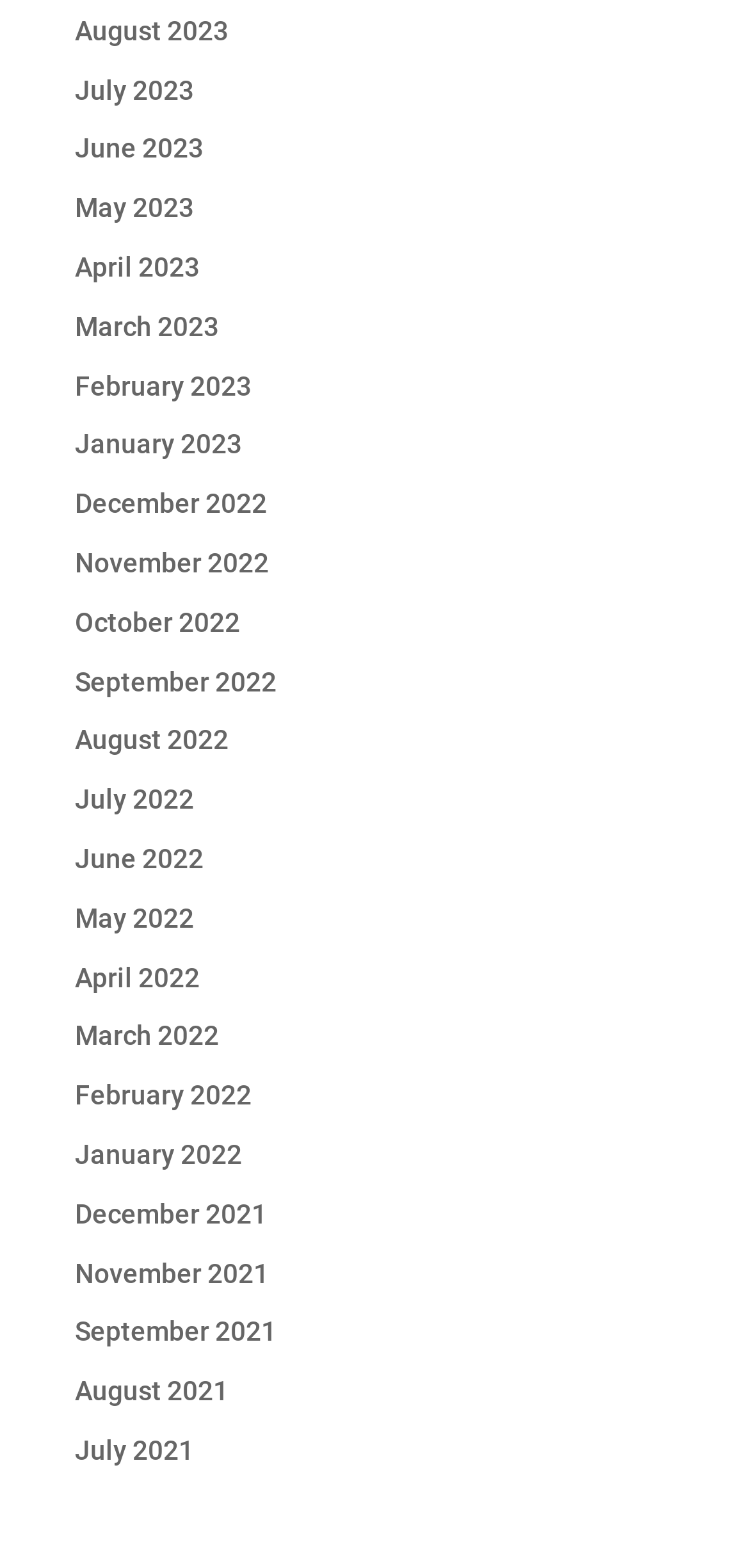Kindly determine the bounding box coordinates for the clickable area to achieve the given instruction: "browse December 2021".

[0.1, 0.764, 0.356, 0.784]